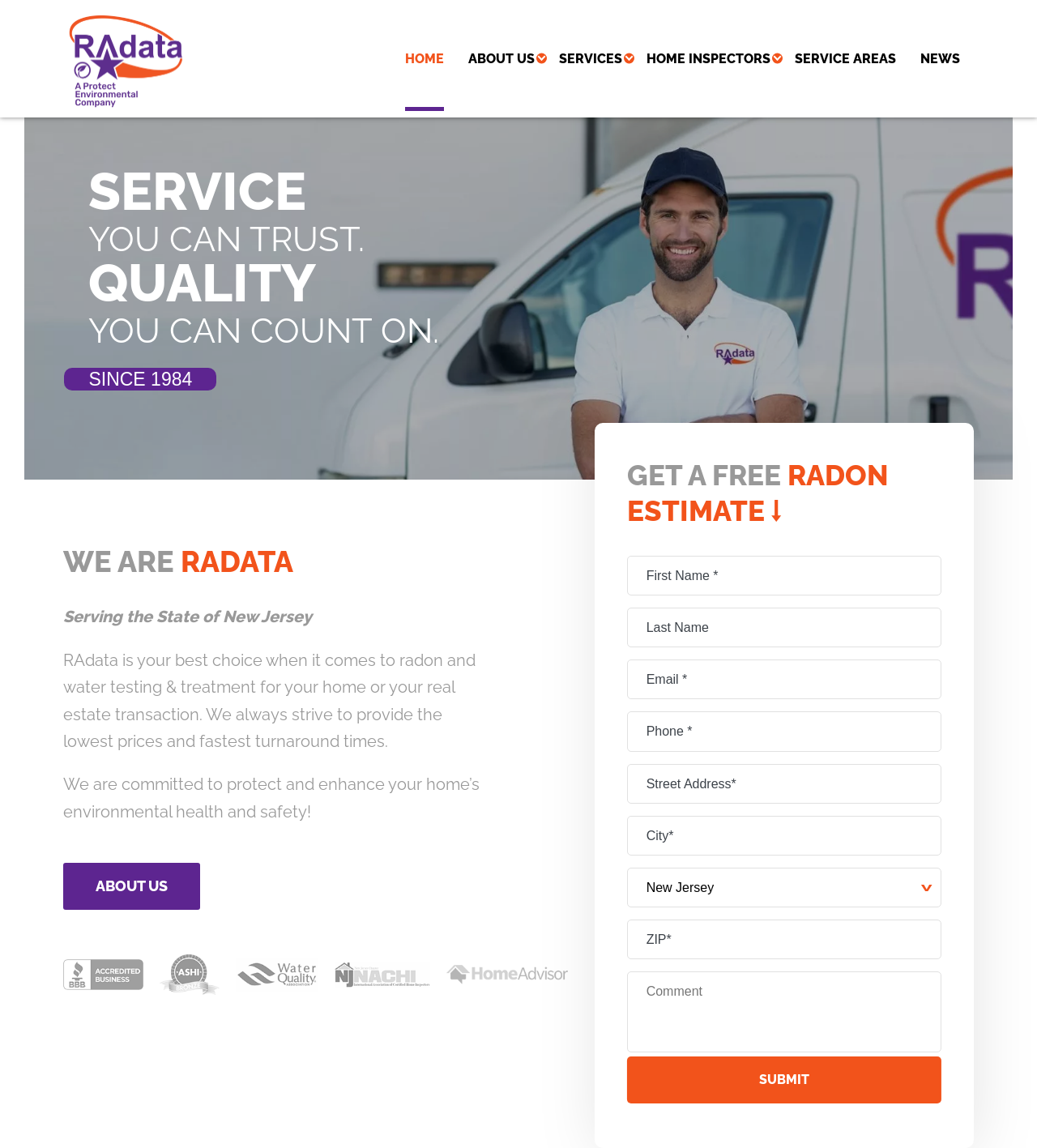Identify the bounding box coordinates for the element you need to click to achieve the following task: "Click the 'CONTACT US' link". The coordinates must be four float values ranging from 0 to 1, formatted as [left, top, right, bottom].

[0.471, 0.214, 0.531, 0.241]